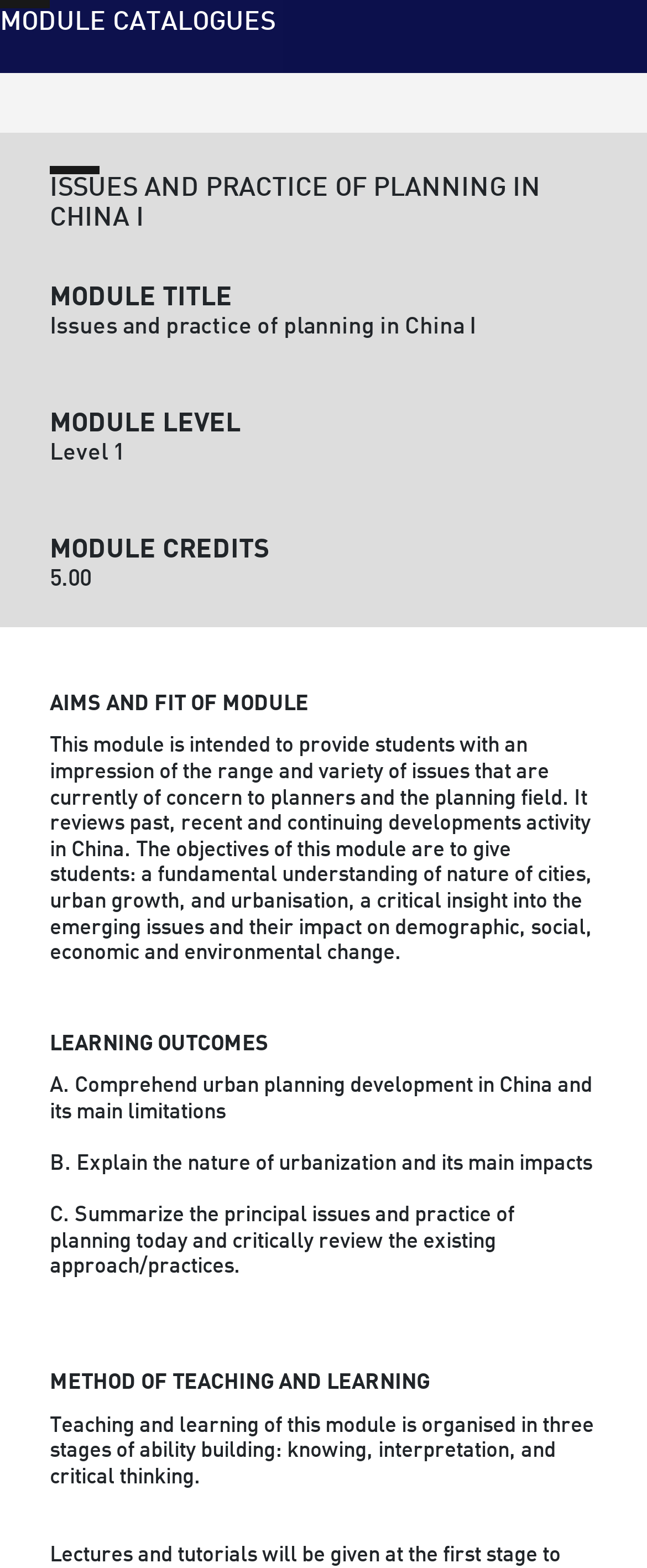Summarize the contents and layout of the webpage in detail.

The webpage is a module catalogue page, titled "Module Catalogues". At the top, there is a large heading "MODULE CATALOGUES" that spans almost the entire width of the page. Below it, there is a smaller heading "ISSUES AND PRACTICE OF PLANNING IN CHINA I" that is positioned near the top-left corner of the page.

Underneath the second heading, there are several sections of text, each with its own label. The first section is labeled "MODULE TITLE" and contains the text "Issues and practice of planning in China I". This is followed by sections labeled "MODULE LEVEL" with the text "Level 1", and "MODULE CREDITS" with the text "5.00". These sections are positioned in a vertical column, with each section below the previous one.

Further down the page, there is a heading "AIMS AND FIT OF MODULE" that spans almost the entire width of the page. Below this heading, there is a large block of text that describes the aims and objectives of the module, including providing students with an understanding of urban planning development in China and its limitations.

The next section is headed "LEARNING OUTCOMES" and contains three bullet points, each describing a specific learning outcome, such as comprehending urban planning development in China and explaining the nature of urbanization.

Finally, there is a section headed "METHOD OF TEACHING AND LEARNING" that describes the approach to teaching and learning in this module, including three stages of ability building: knowing, interpretation, and critical thinking.